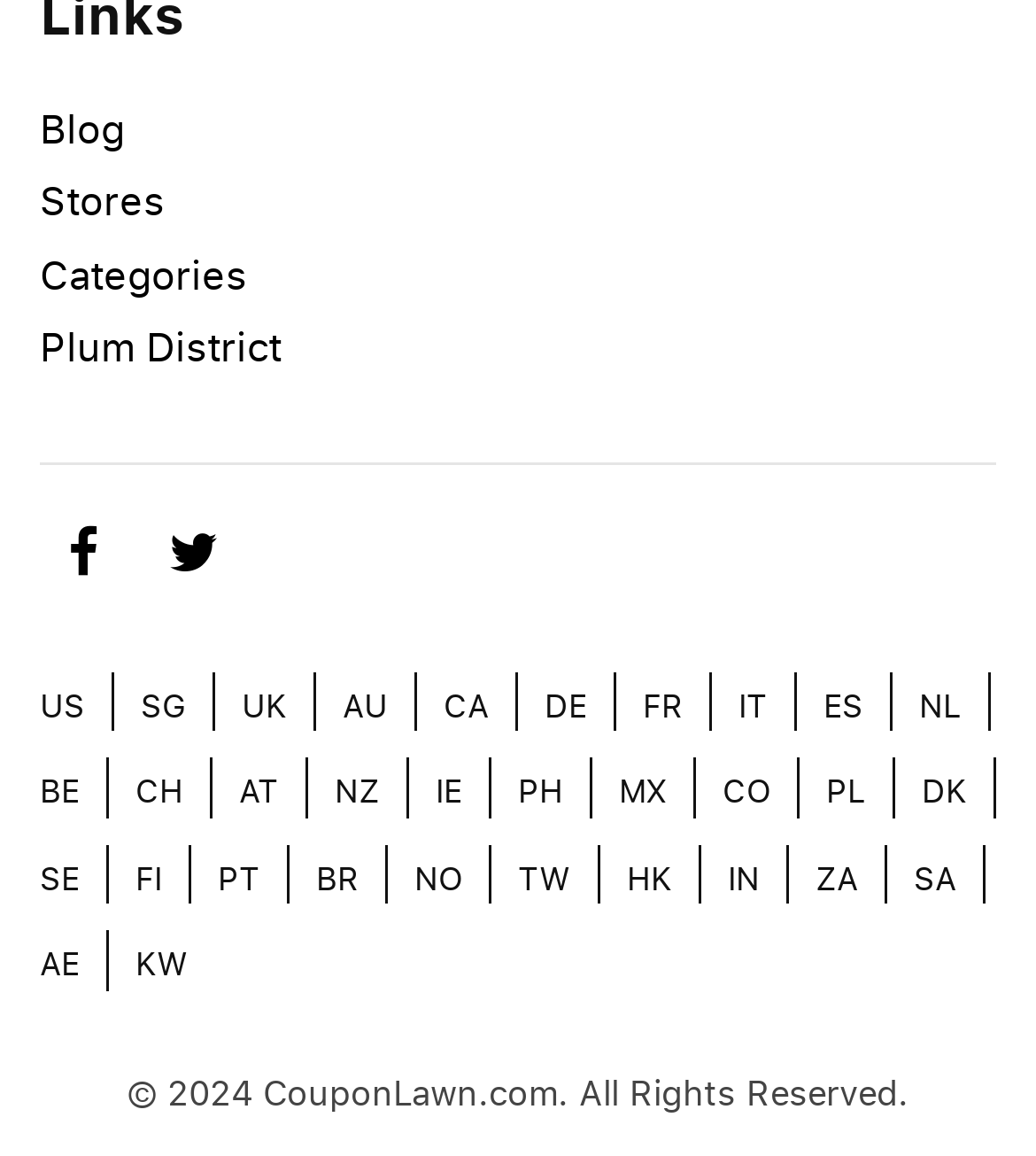Please determine the bounding box coordinates for the UI element described as: "Plum District".

[0.038, 0.276, 0.272, 0.322]